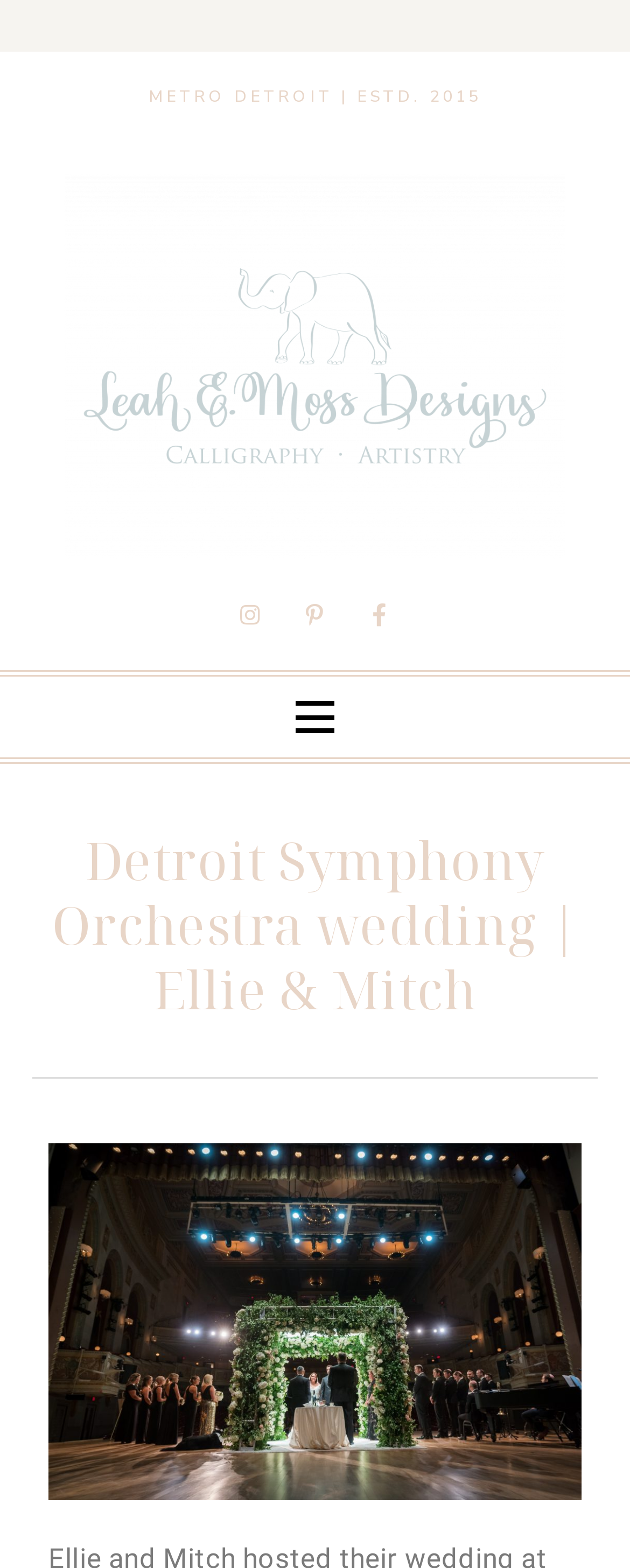What is the name of the wedding venue?
From the image, provide a succinct answer in one word or a short phrase.

Detroit Symphony Orchestra